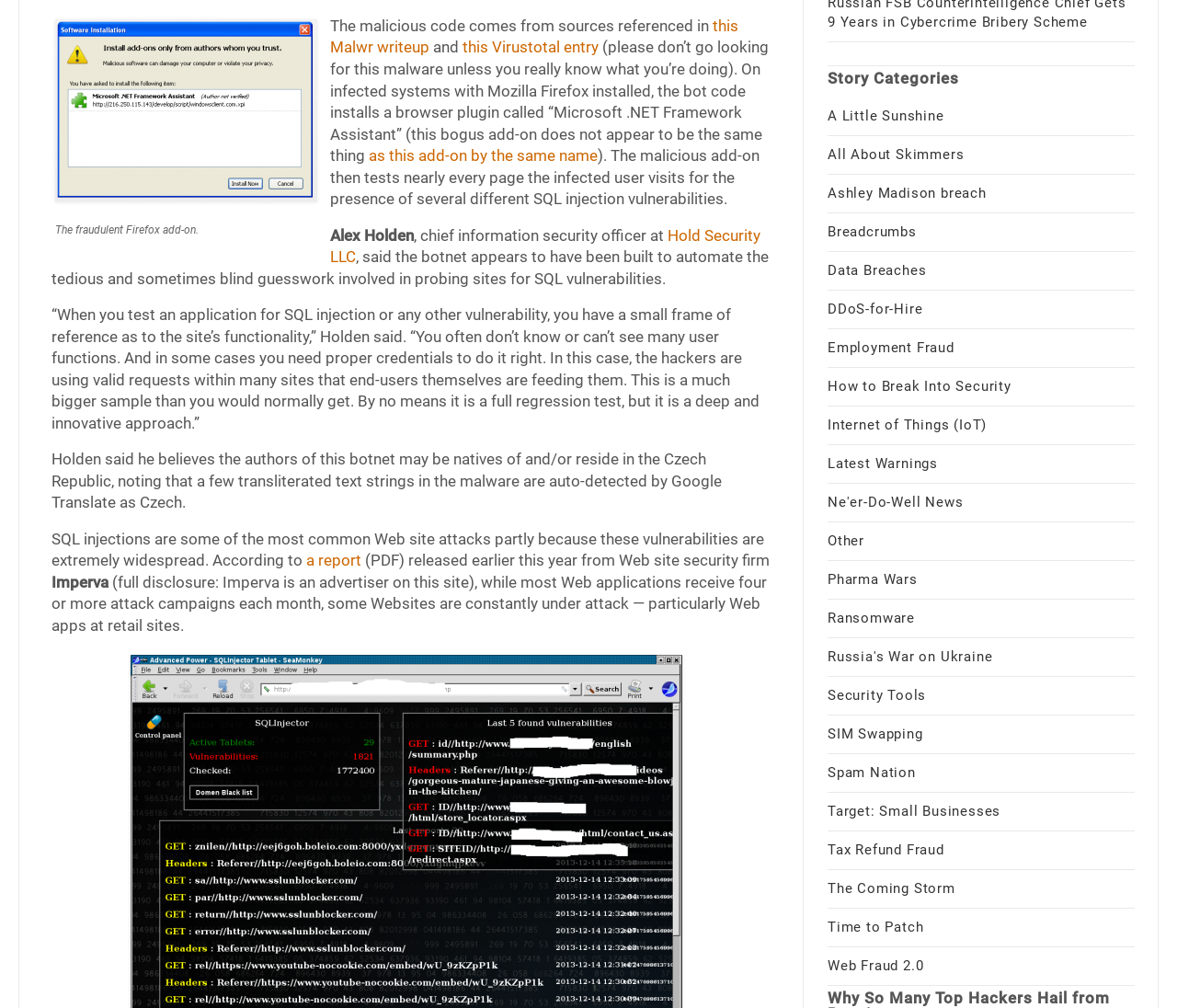Based on the element description, predict the bounding box coordinates (top-left x, top-left y, bottom-right x, bottom-right y) for the UI element in the screenshot: parent_node: The fraudulent Firefox add-on.

[0.047, 0.194, 0.269, 0.213]